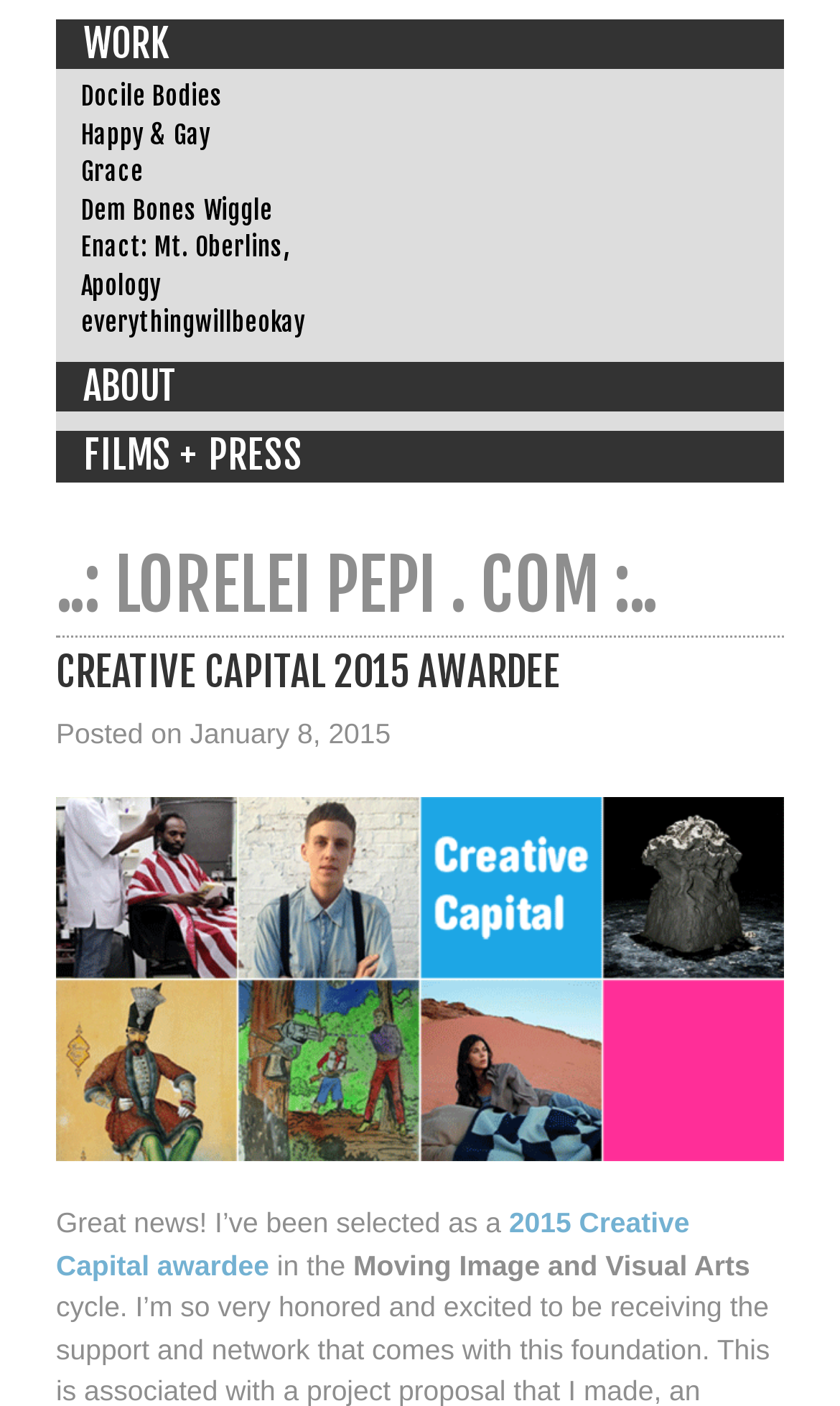Identify the bounding box coordinates of the area that should be clicked in order to complete the given instruction: "Click on WORK". The bounding box coordinates should be four float numbers between 0 and 1, i.e., [left, top, right, bottom].

[0.067, 0.014, 0.933, 0.05]